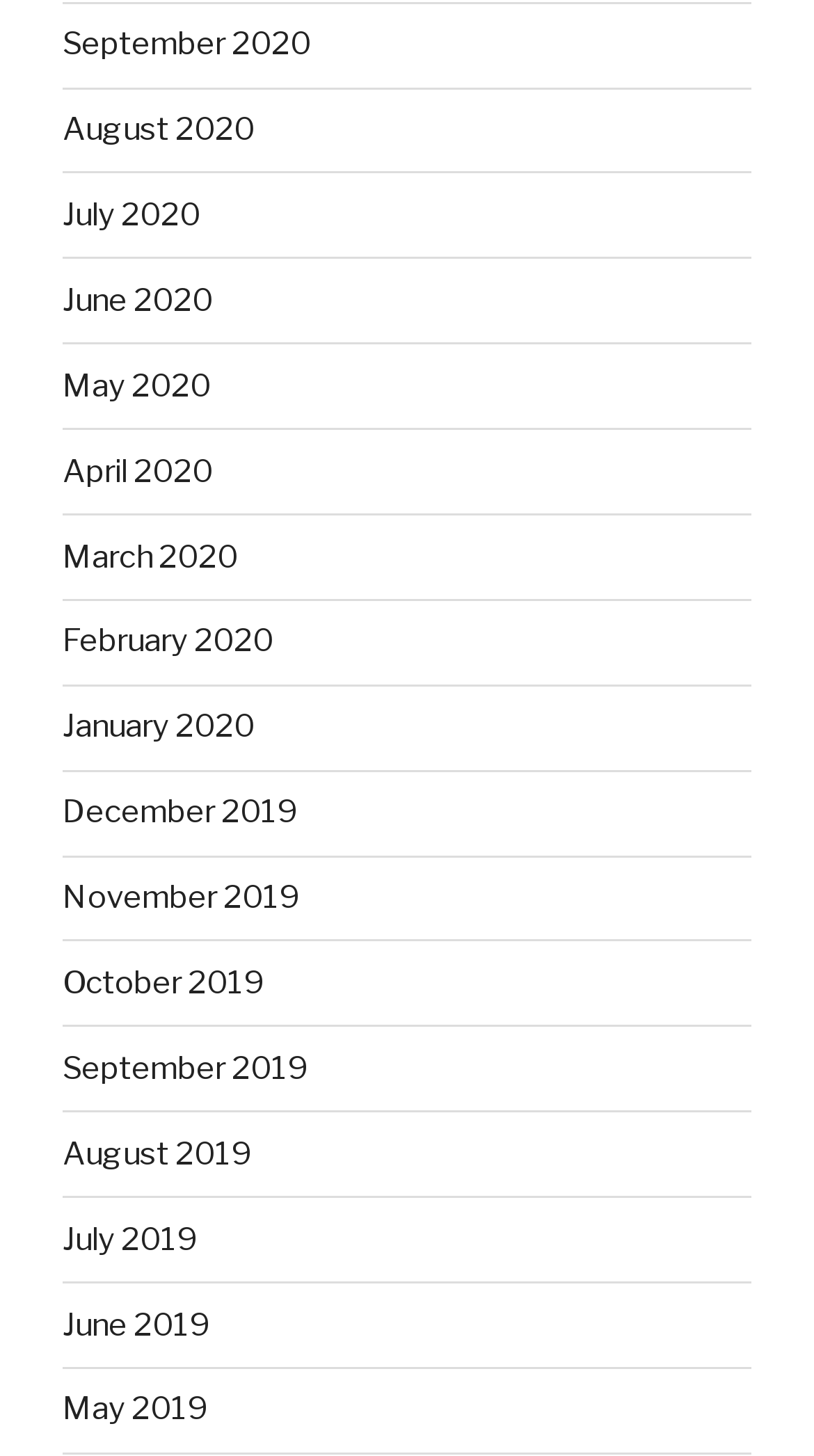Please identify the coordinates of the bounding box for the clickable region that will accomplish this instruction: "view June 2020".

[0.077, 0.193, 0.262, 0.219]